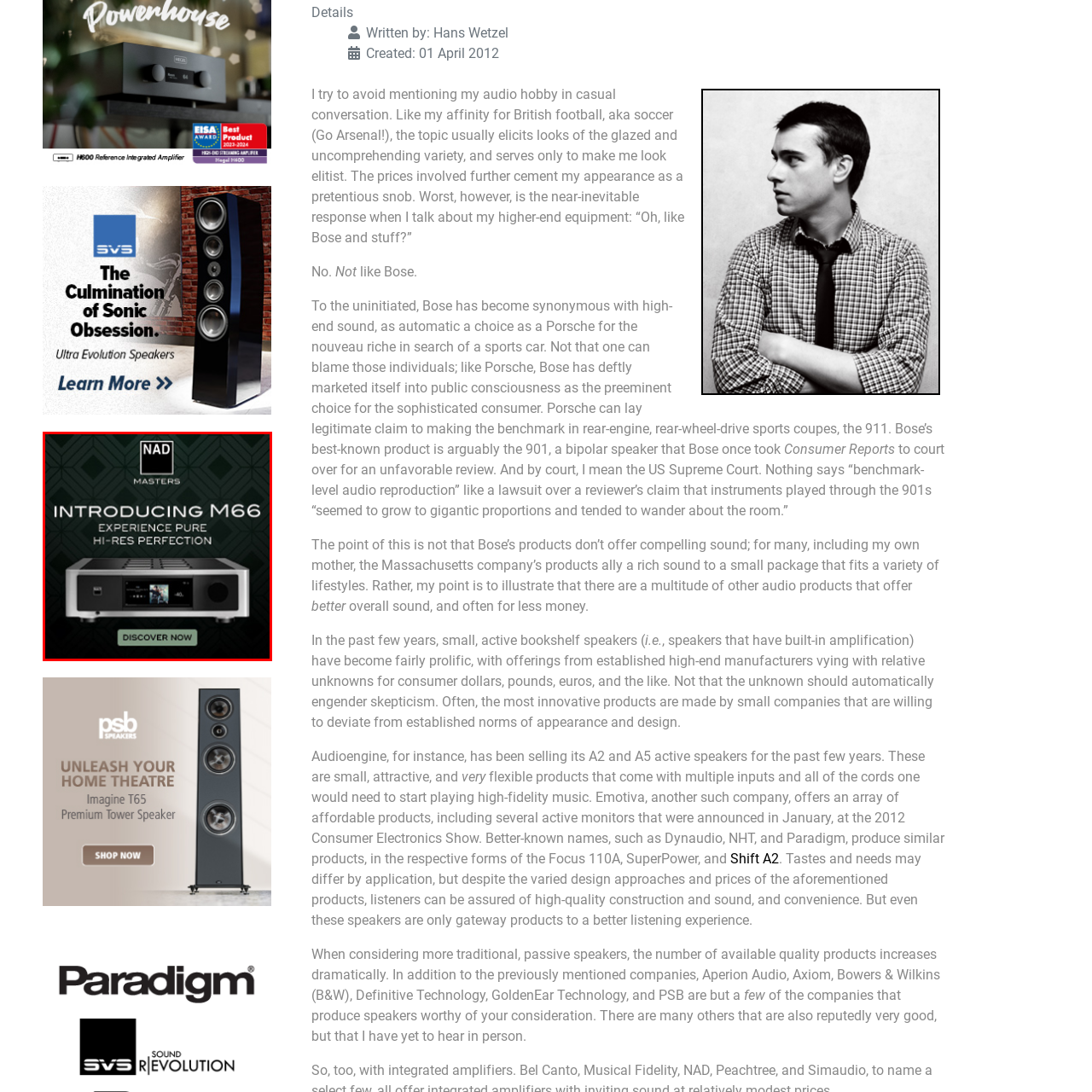Observe the image enclosed by the red rectangle, What is the purpose of the display screen on the M66?
 Give a single word or phrase as your answer.

Provides essential information and controls